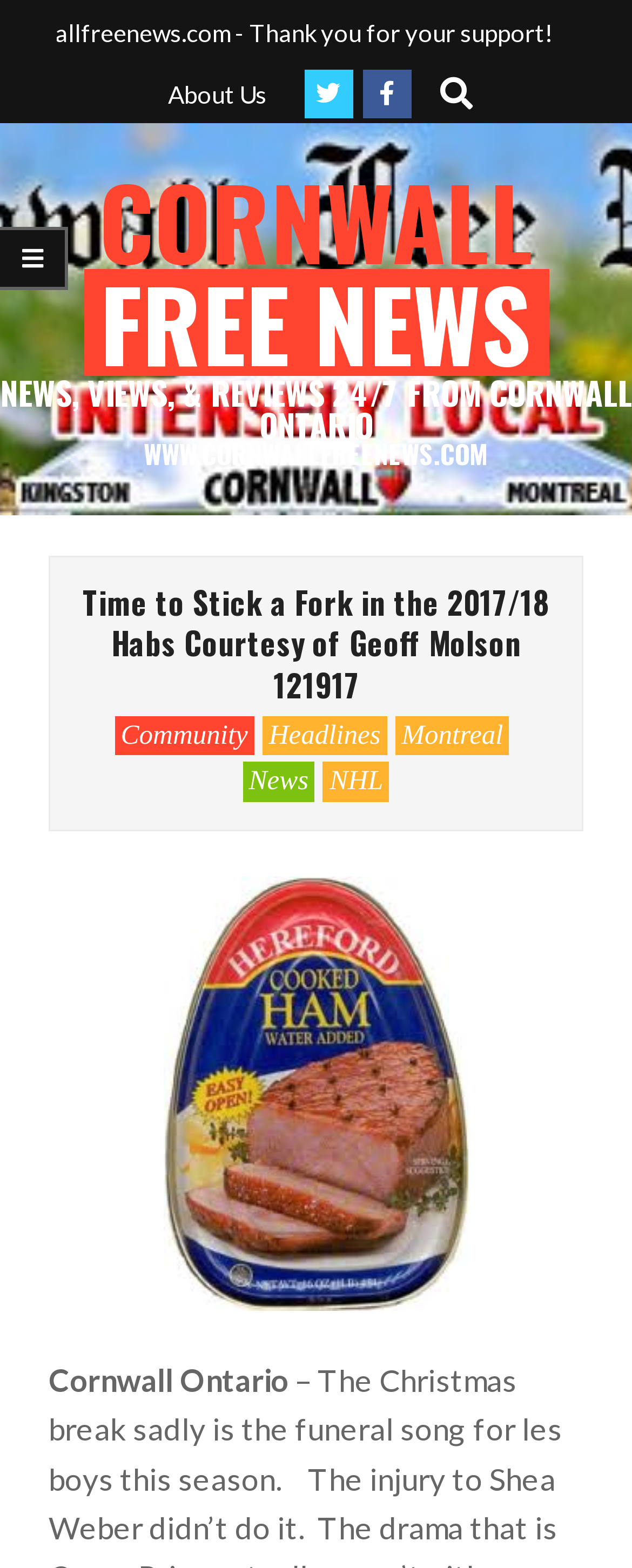Identify and provide the text of the main header on the webpage.

Time to Stick a Fork in the 2017/18 Habs Courtesy of Geoff Molson 121917